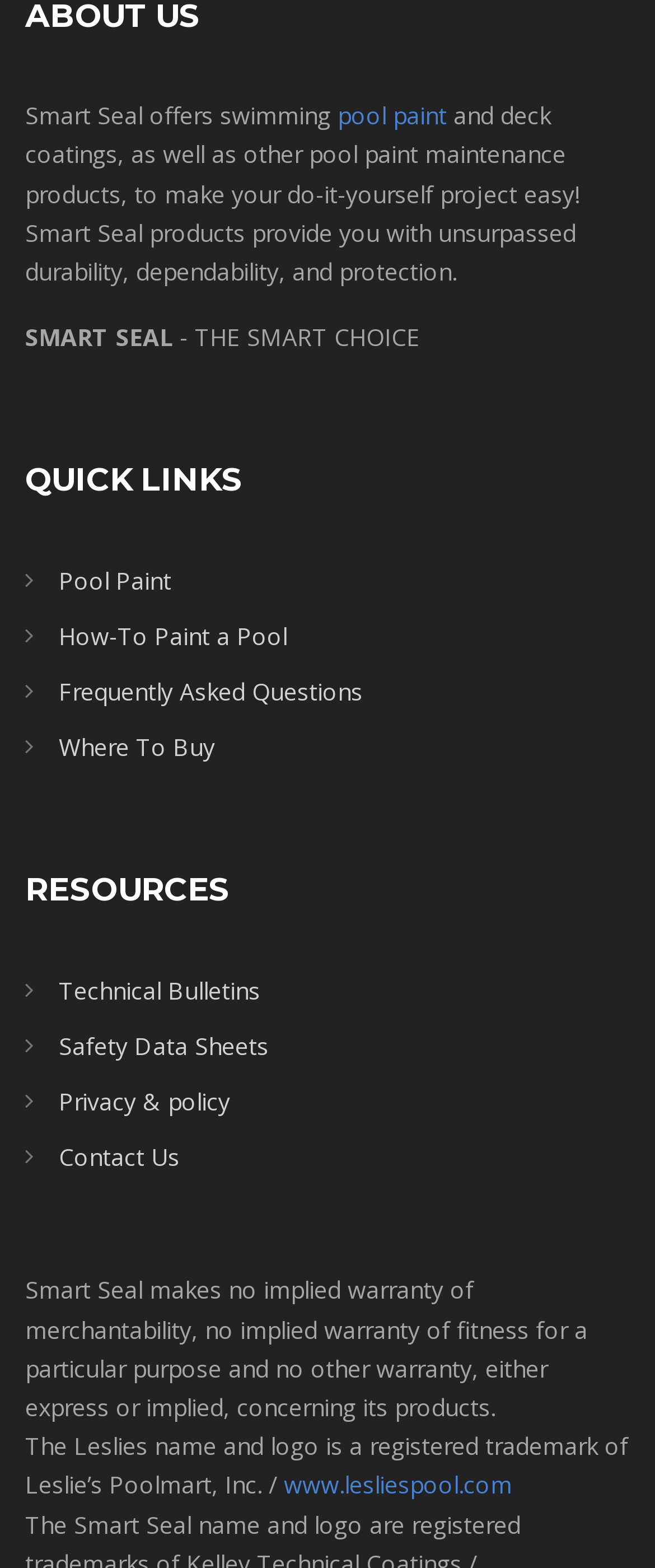Please examine the image and provide a detailed answer to the question: What is the disclaimer about warranties?

The static text element at the bottom of the webpage mentions that Smart Seal makes no implied warranty of merchantability, no implied warranty of fitness for a particular purpose, and no other warranty, either express or implied, concerning its products.